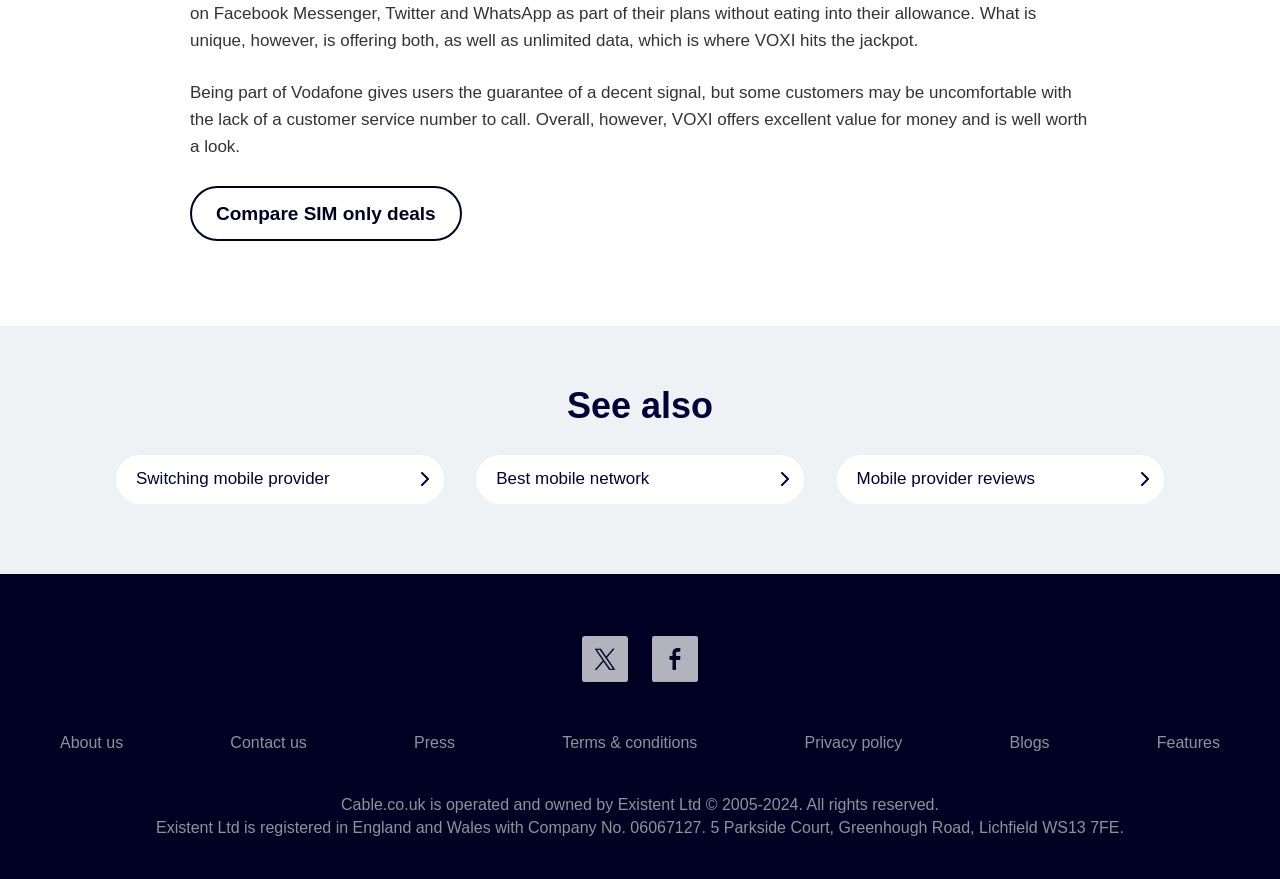Please find the bounding box coordinates of the element that must be clicked to perform the given instruction: "Read about us". The coordinates should be four float numbers from 0 to 1, i.e., [left, top, right, bottom].

[0.047, 0.835, 0.096, 0.854]